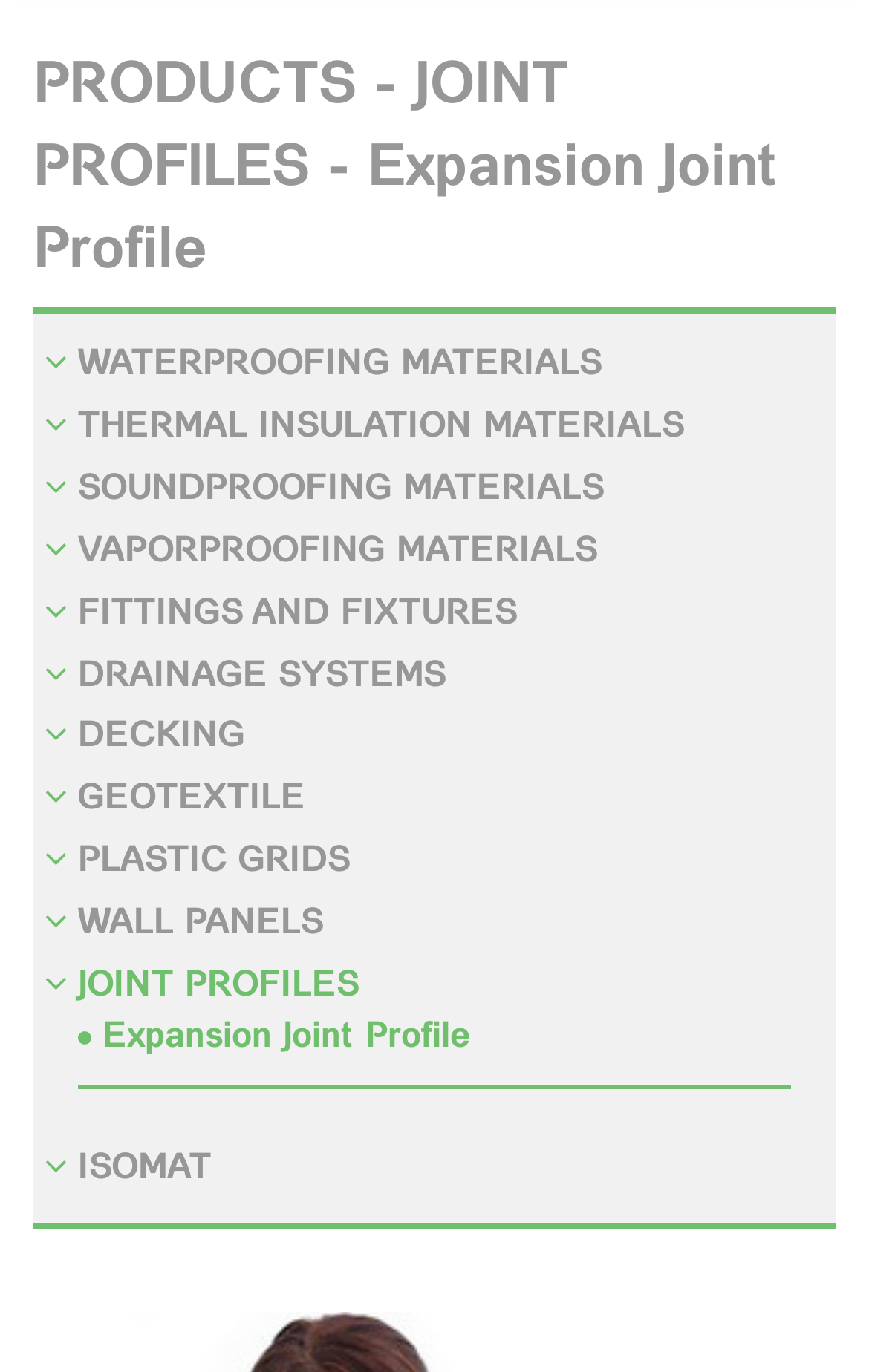How many types of materials are listed on this webpage?
Give a one-word or short phrase answer based on the image.

11